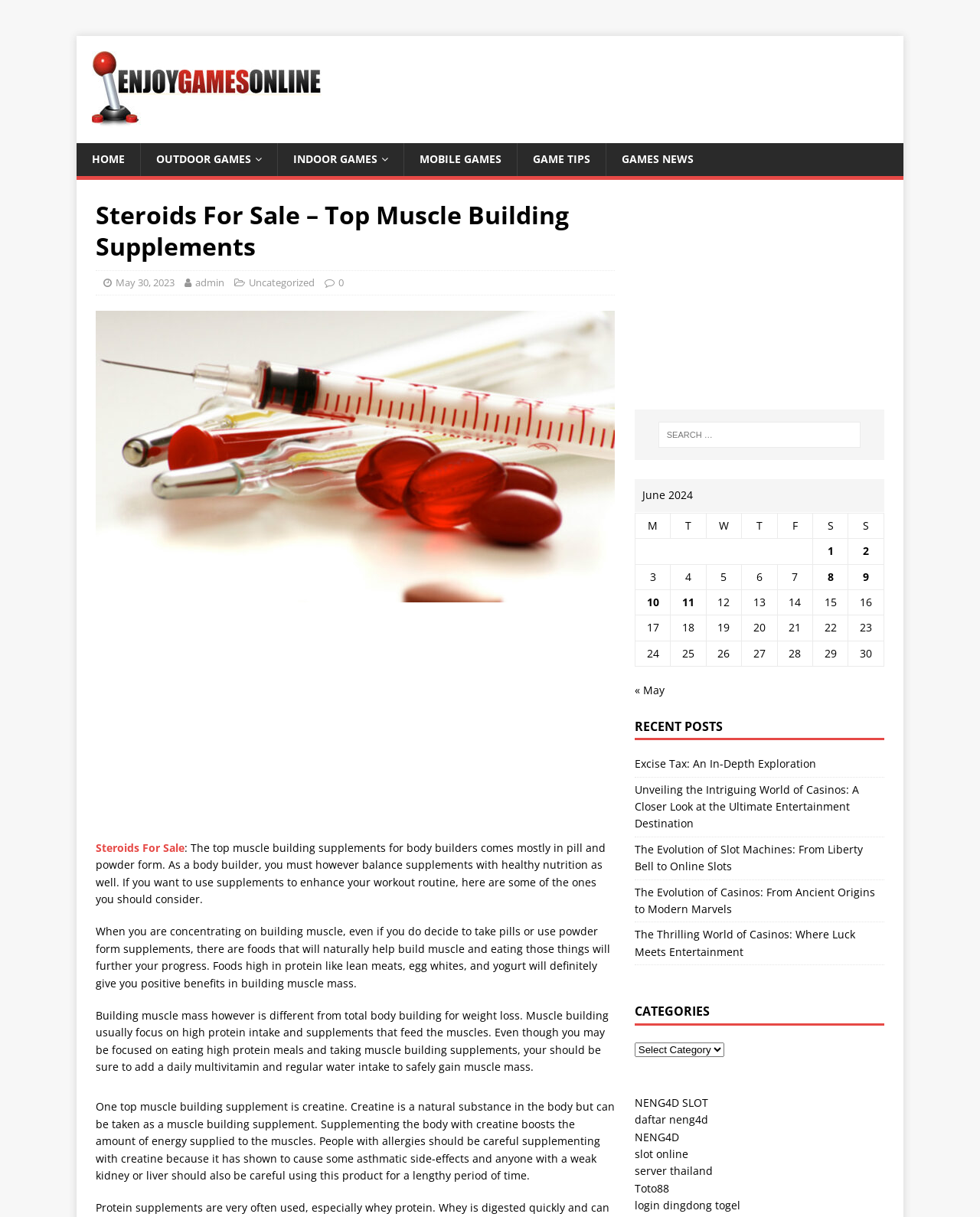Please respond to the question with a concise word or phrase:
What type of foods are recommended for building muscle mass?

High protein foods